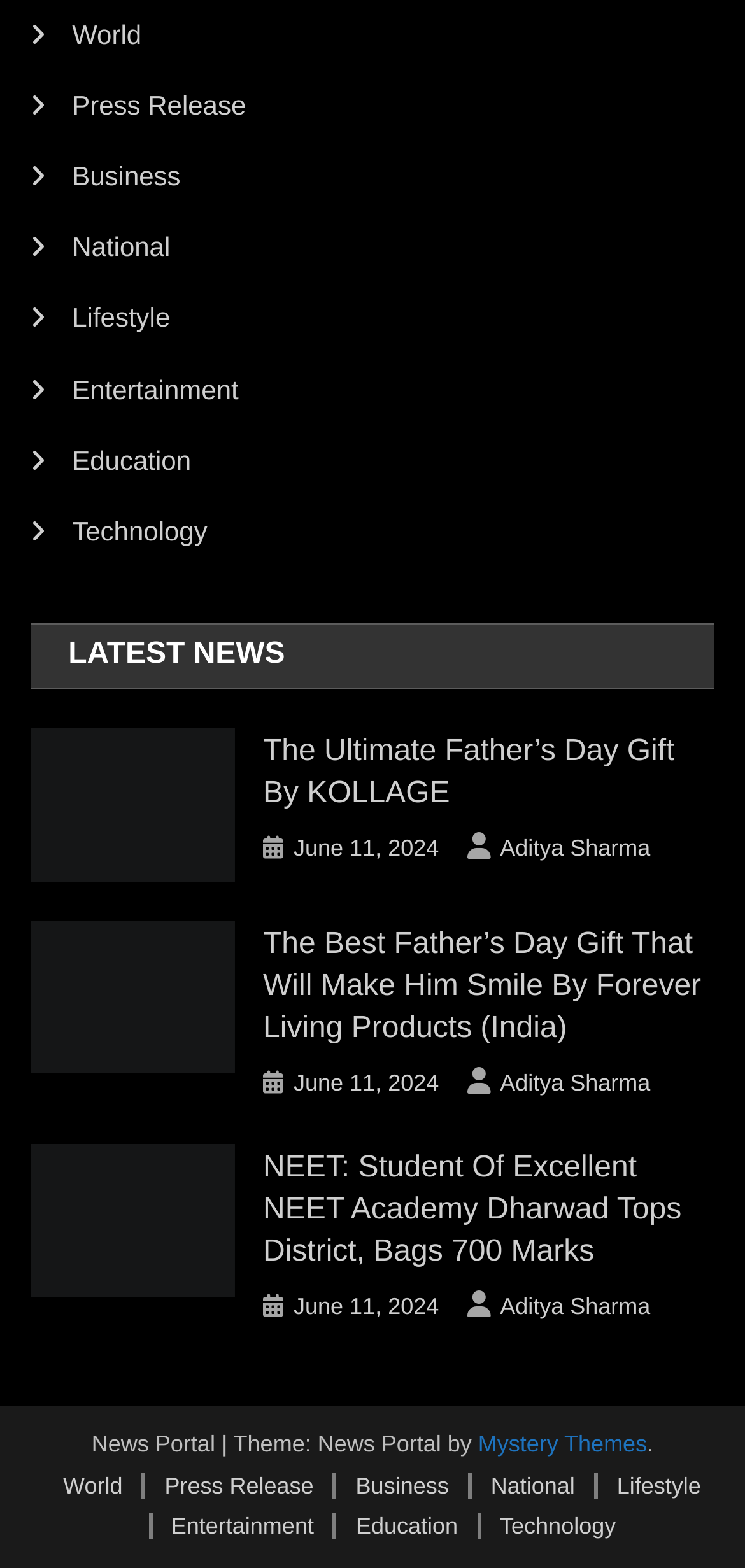Identify the bounding box of the UI element that matches this description: "World".

[0.04, 0.006, 0.19, 0.037]